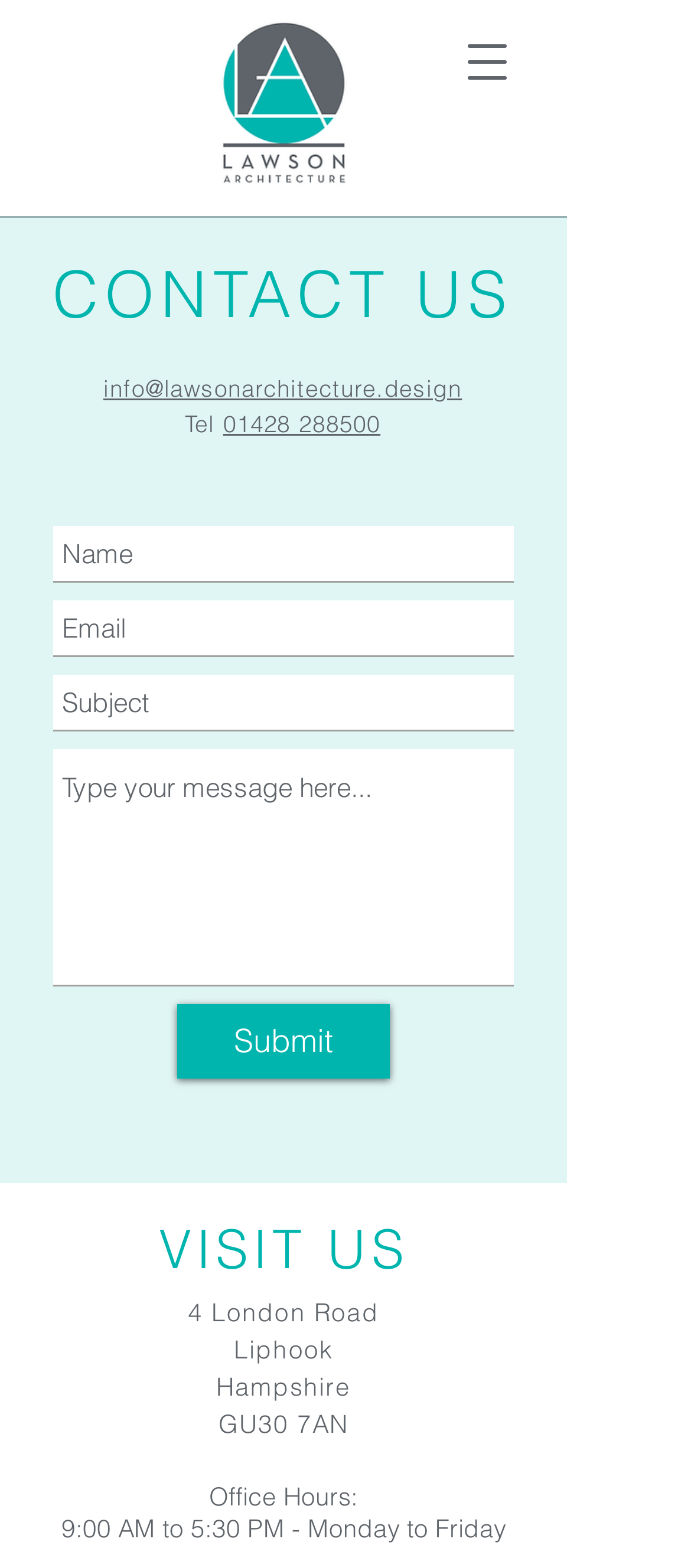Determine the bounding box coordinates of the region I should click to achieve the following instruction: "Send an email to info@lawsonarchitecture.design". Ensure the bounding box coordinates are four float numbers between 0 and 1, i.e., [left, top, right, bottom].

[0.149, 0.238, 0.669, 0.256]